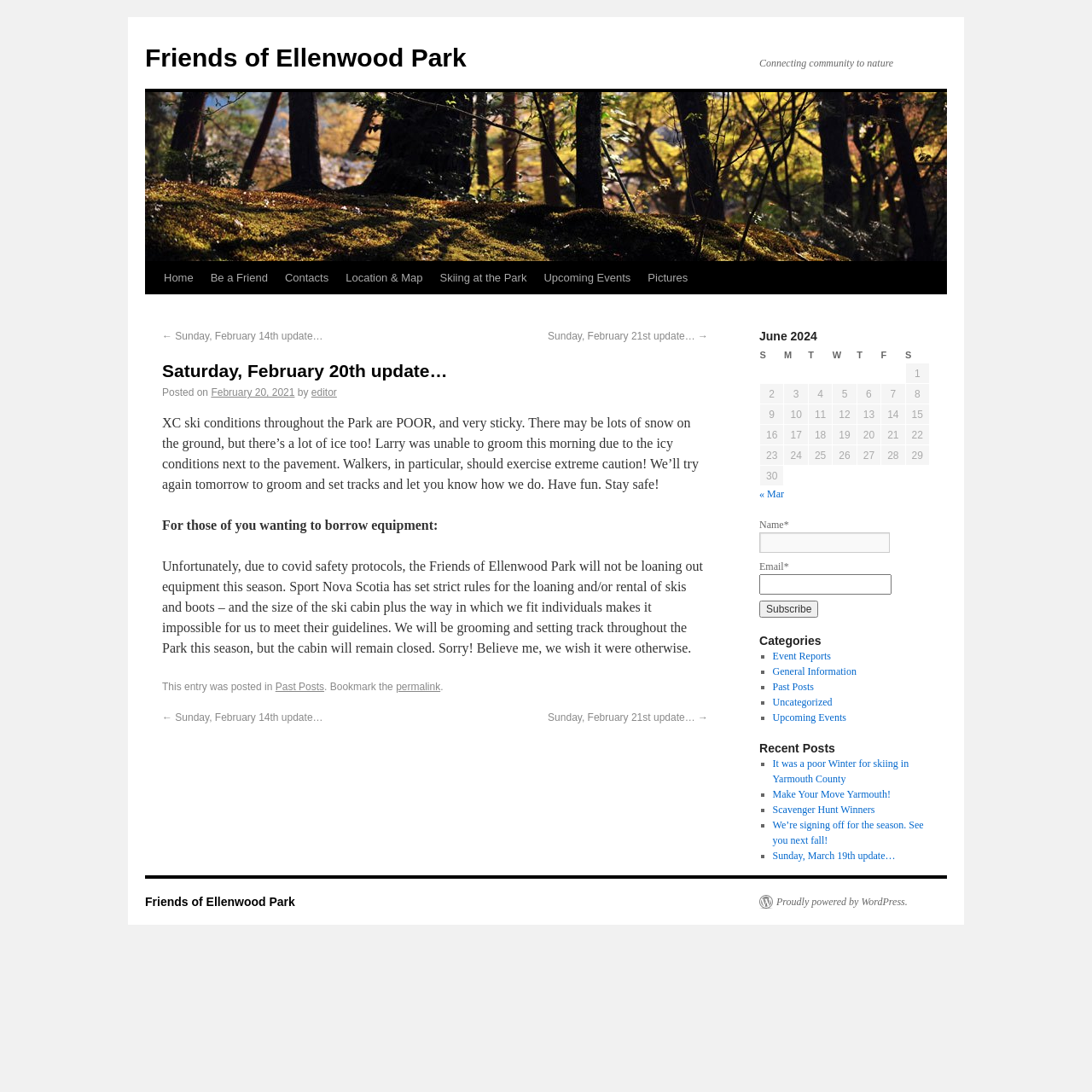Please indicate the bounding box coordinates of the element's region to be clicked to achieve the instruction: "Enter your name in the input field". Provide the coordinates as four float numbers between 0 and 1, i.e., [left, top, right, bottom].

[0.695, 0.488, 0.815, 0.506]